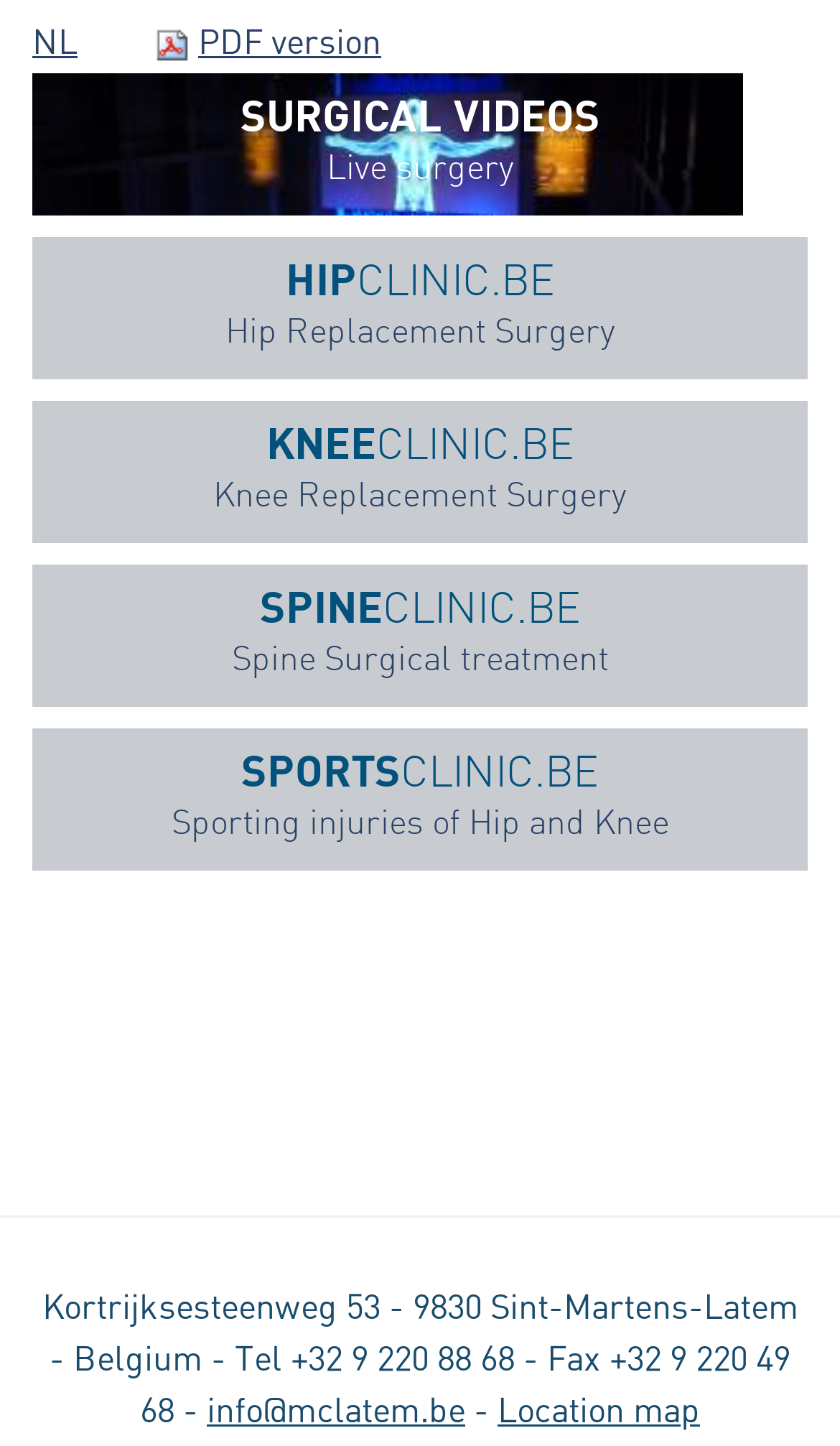What is the purpose of the 'SURGICAL VIDEOS' link?
Look at the image and respond with a one-word or short-phrase answer.

Live surgery